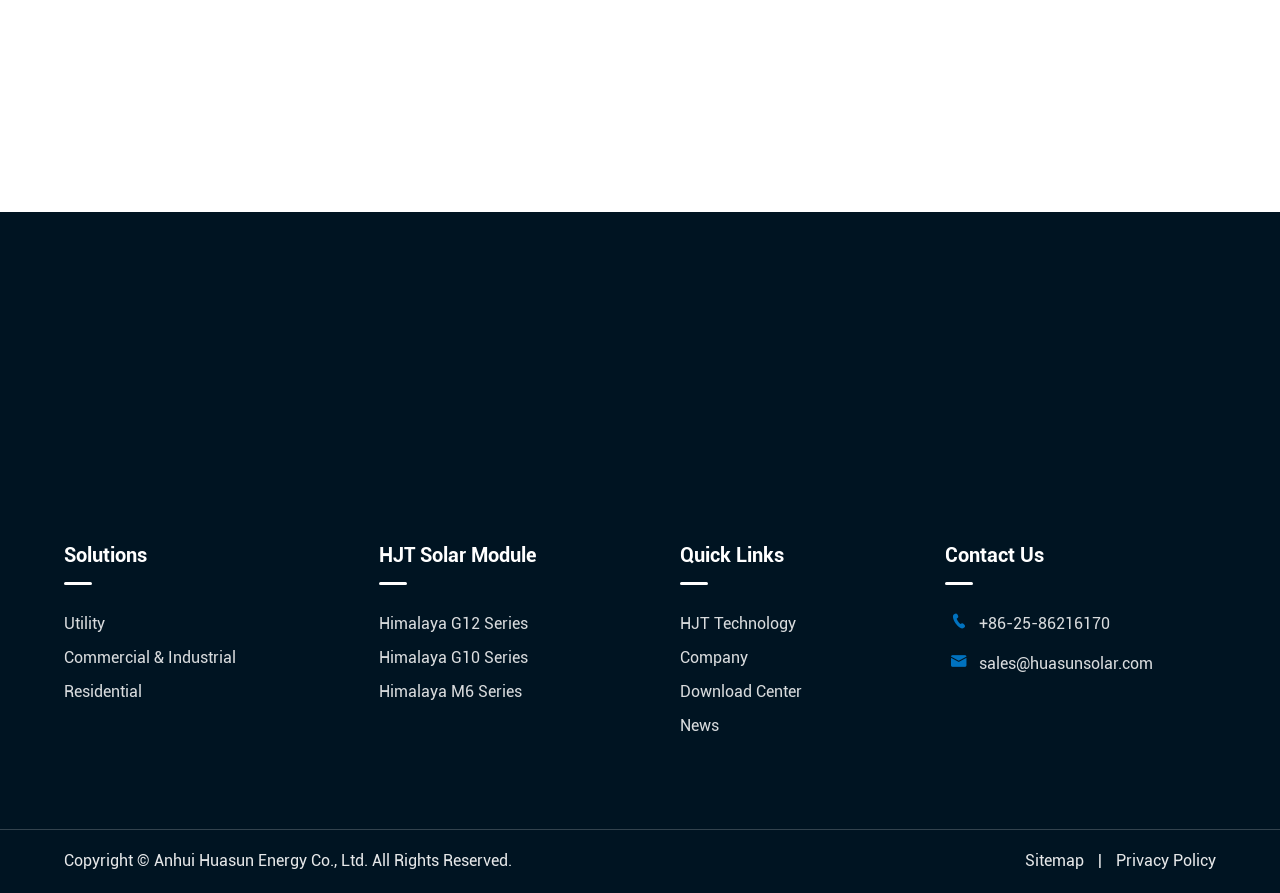Please find the bounding box coordinates in the format (top-left x, top-left y, bottom-right x, bottom-right y) for the given element description. Ensure the coordinates are floating point numbers between 0 and 1. Description: name="query" placeholder="Cerca tutti i titoli"

None